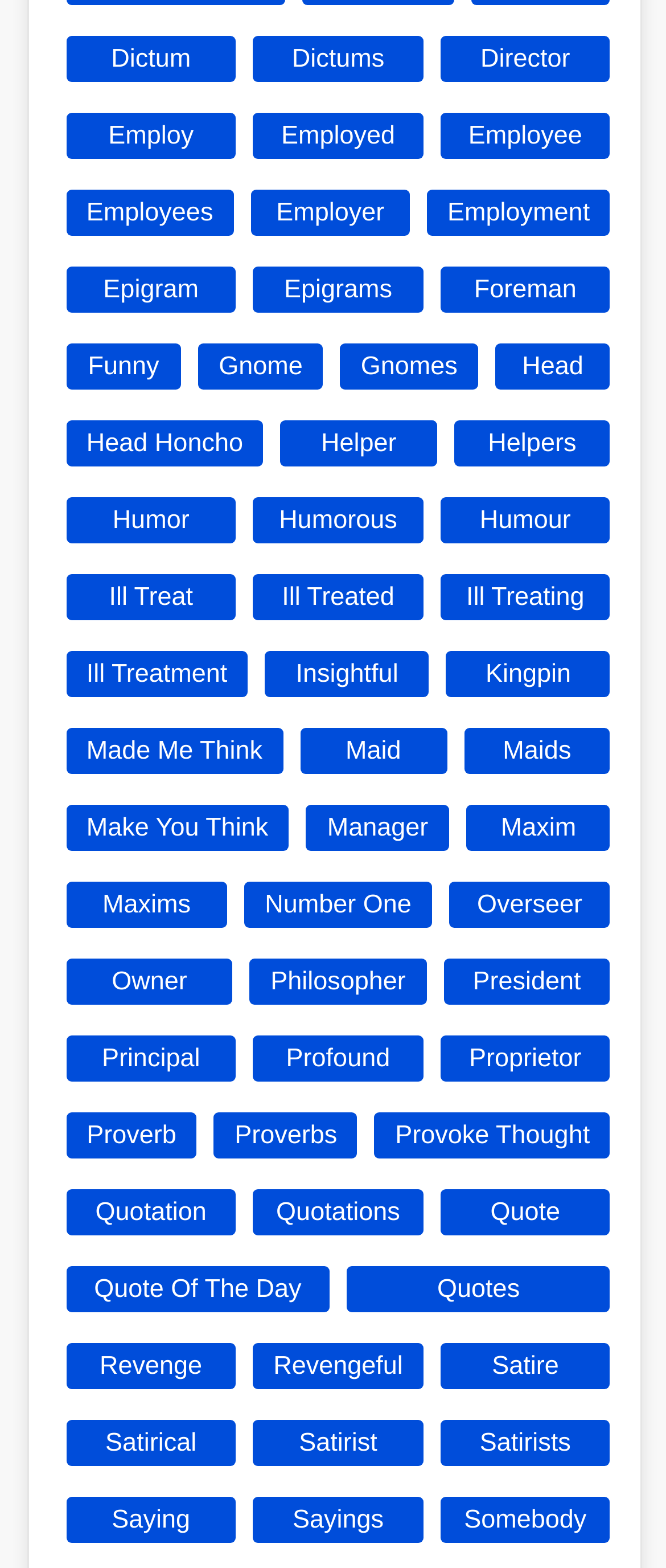Is there a link to a quote on the webpage?
Can you offer a detailed and complete answer to this question?

I found a link to 'Quote' on the webpage, which is located at the middle of the webpage with a bounding box of [0.661, 0.758, 0.916, 0.788]. This suggests that the webpage has a section dedicated to quotes.